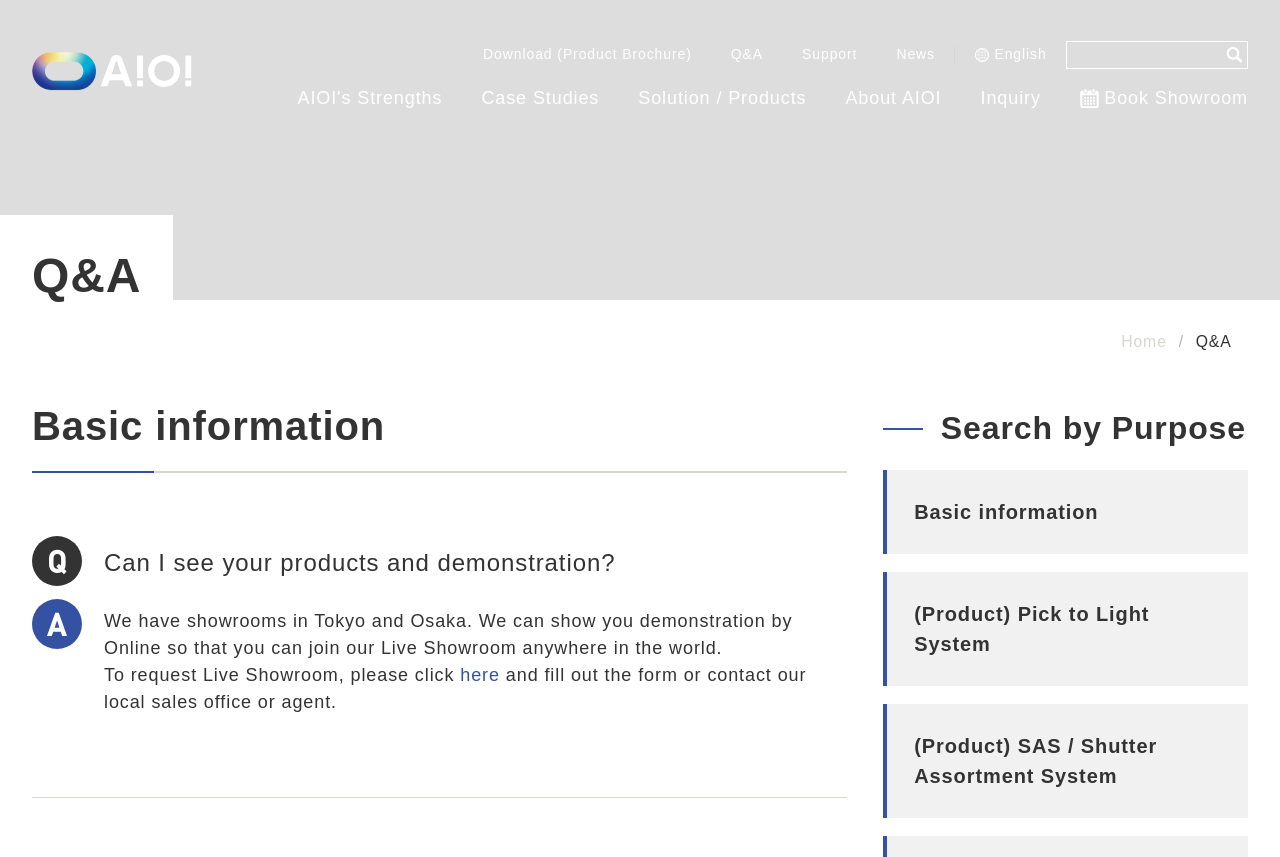What is the purpose of the showroom?
Could you answer the question with a detailed and thorough explanation?

The showroom is for demonstration purposes, as mentioned in the Q&A section. It is stated that they have showrooms in Tokyo and Osaka, and they can also provide online demonstrations through their Live Showroom, which can be accessed from anywhere in the world.